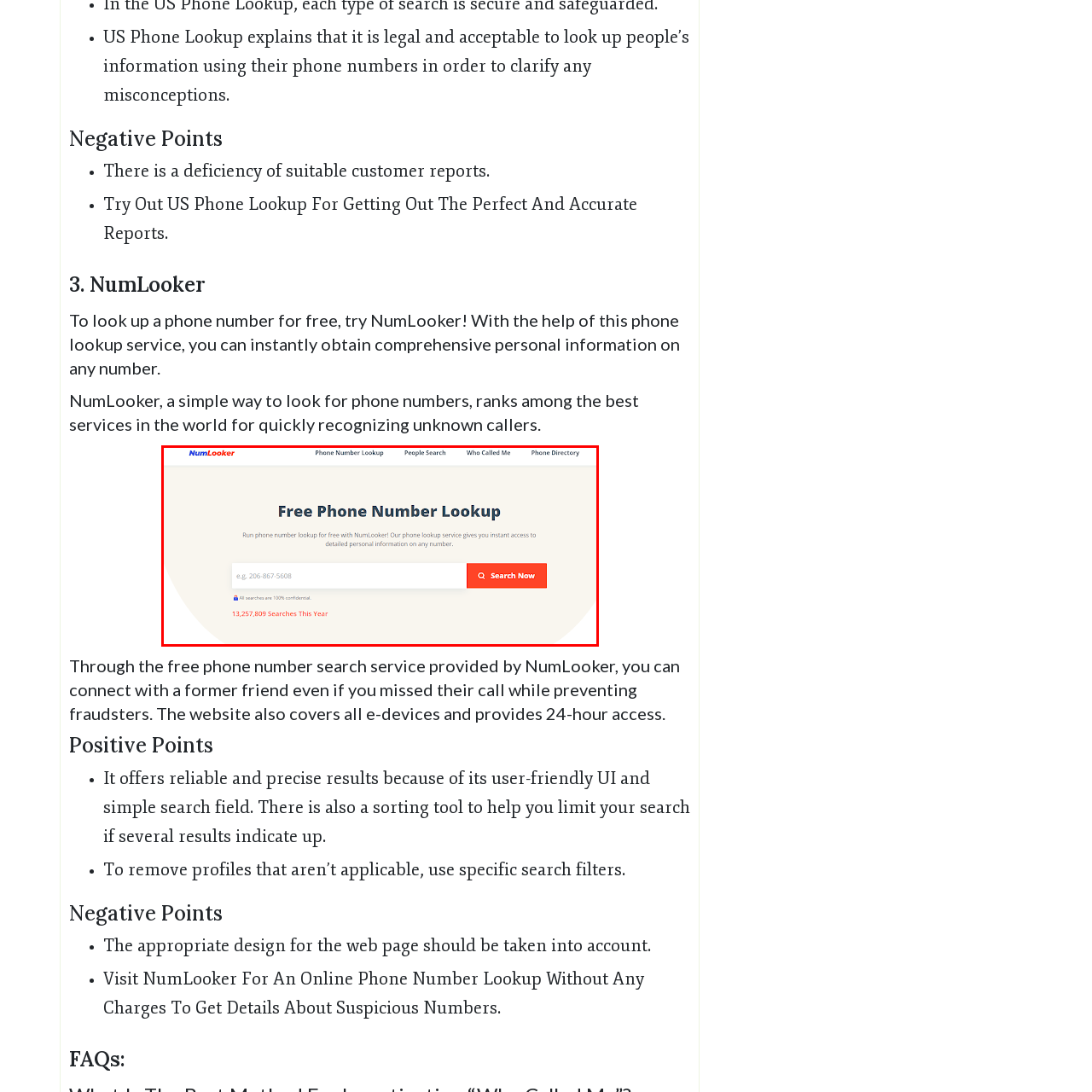Describe in detail what is depicted in the image enclosed by the red lines.

The image showcases the NumLooker website, designed for users seeking a free phone number lookup service. Prominently displayed at the top is the title "Free Phone Number Lookup," inviting users to utilize the service for obtaining detailed personal information associated with any phone number. Below the title, a sample phone number format is provided (e.g., 206-867-5608) in a search bar, accompanied by a bright red "Search Now" button, encouraging immediate action. Additionally, the footer indicates that there have been over 13 million searches this year, emphasizing the service's popularity. The banner also reassures users that all searches remain confidential. Overall, the layout is user-friendly, aiming to facilitate easy navigation and prompt results in phone number searches.